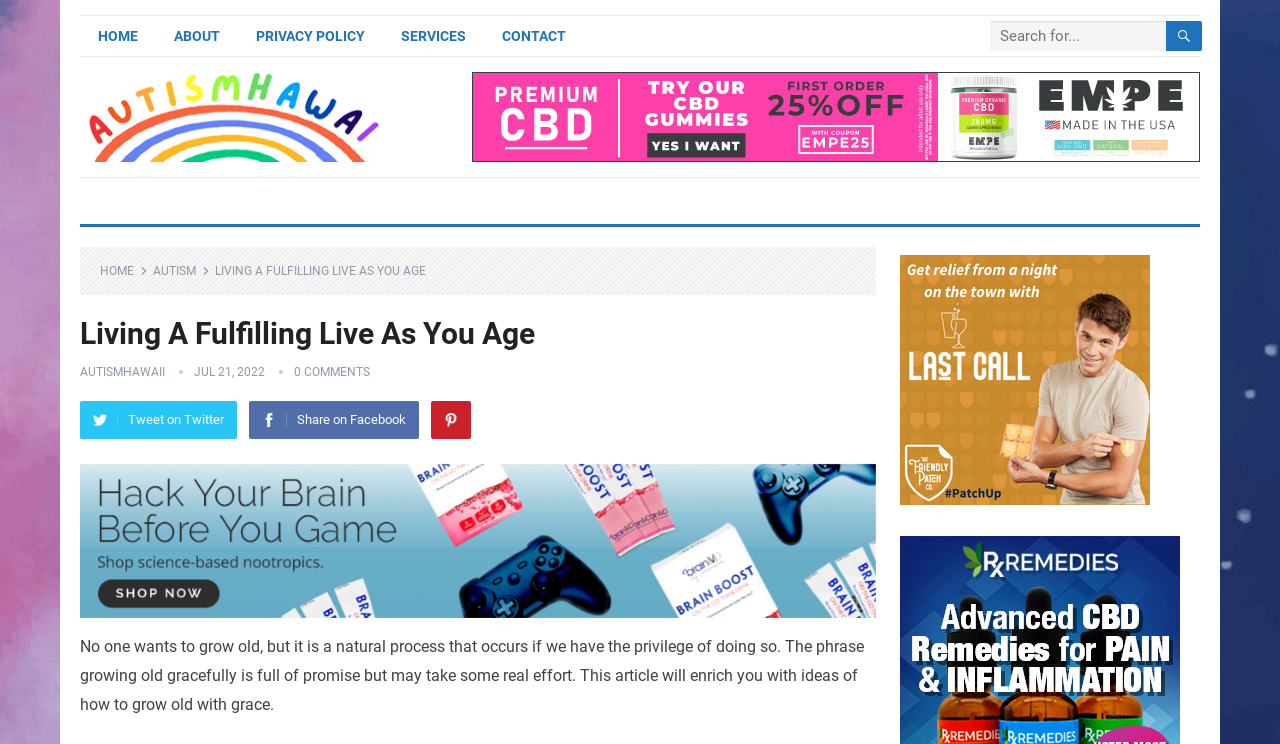Please pinpoint the bounding box coordinates for the region I should click to adhere to this instruction: "Share on Twitter".

[0.062, 0.539, 0.185, 0.59]